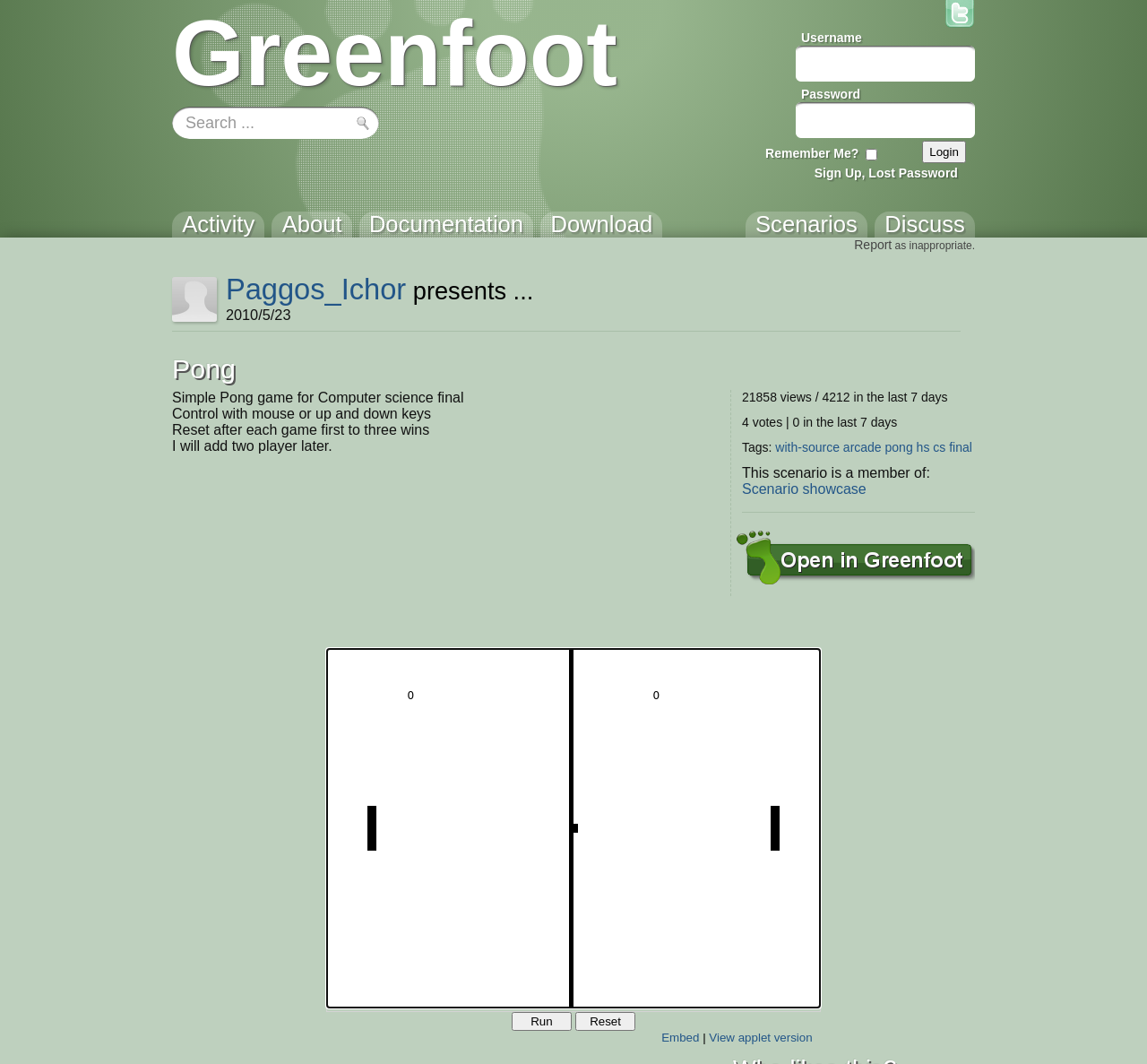Offer an in-depth caption of the entire webpage.

The webpage is titled "Greenfoot | Pong" and appears to be a game development platform with a focus on the game Pong. At the top left, there is a link to "Greenfoot" and a Twitter icon with a hover effect. Below this, there is a search bar with a placeholder text "Search..." and a button next to it.

On the top right, there is a login section with input fields for username and password, a "Remember Me?" checkbox, and a "Login" button. Below this, there are links to "Sign Up" and "Lost Password".

The main navigation menu is located below the login section, with links to "Activity", "About", "Documentation", "Download", "Discuss", "Scenarios", and "Report". Each link has a corresponding heading element.

The main content area is divided into two sections. On the left, there is a game description and information section. It starts with a heading "Pong" and provides a brief description of the game. There are also instructions on how to play the game, including controlling the game with the mouse or up and down keys.

On the right side of the main content area, there are various game statistics and metadata, including the number of views, votes, and tags. There are also links to related scenarios and a "Scenario showcase".

Below the game information section, there is a canvas element that takes up most of the page's width and height. This is where the game is rendered. There are also buttons to "Run" and "Reset" the game.

At the bottom of the page, there are links to "Embed" the game and view the applet version.